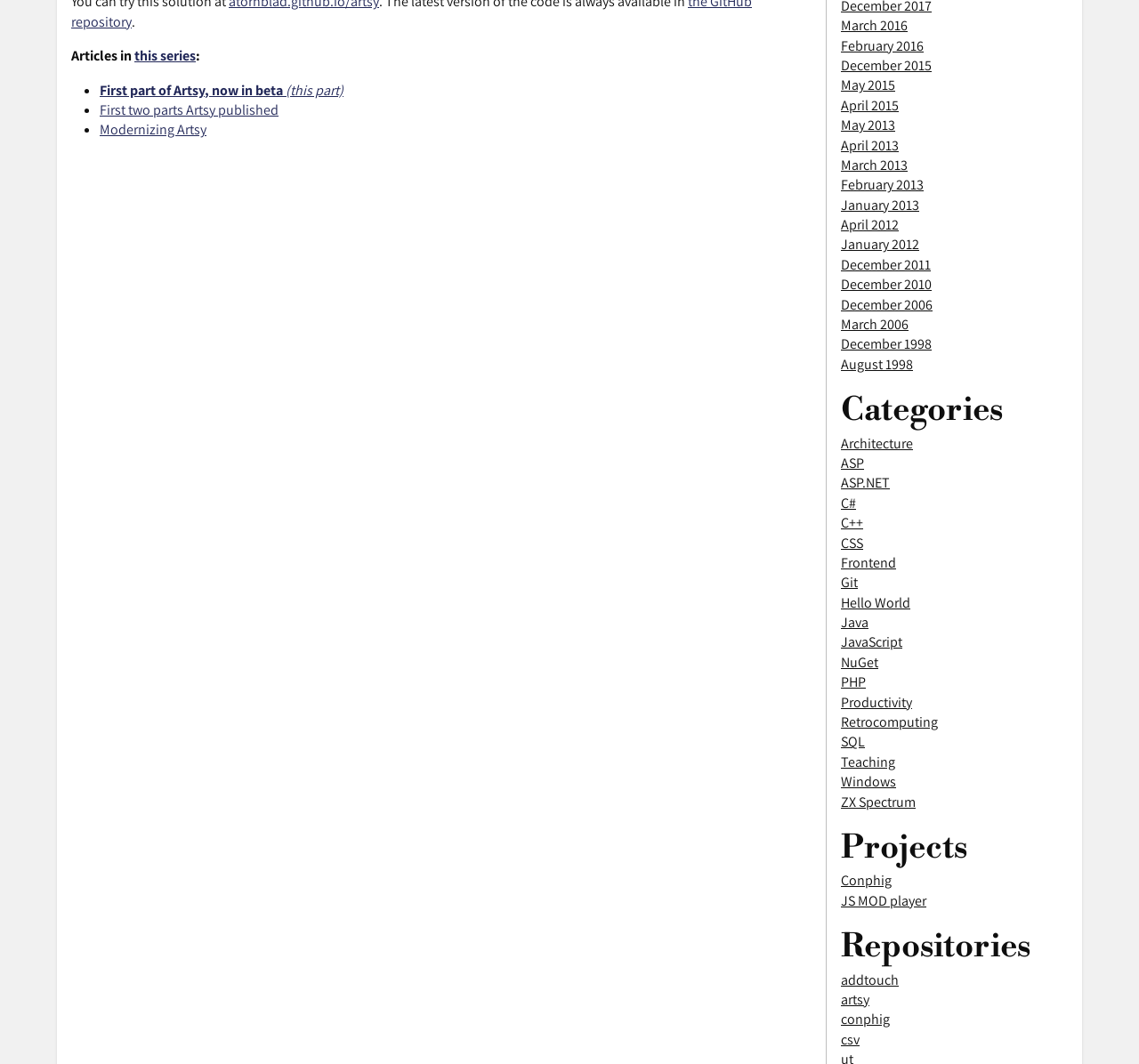From the webpage screenshot, predict the bounding box of the UI element that matches this description: "April 2012".

[0.738, 0.202, 0.789, 0.22]